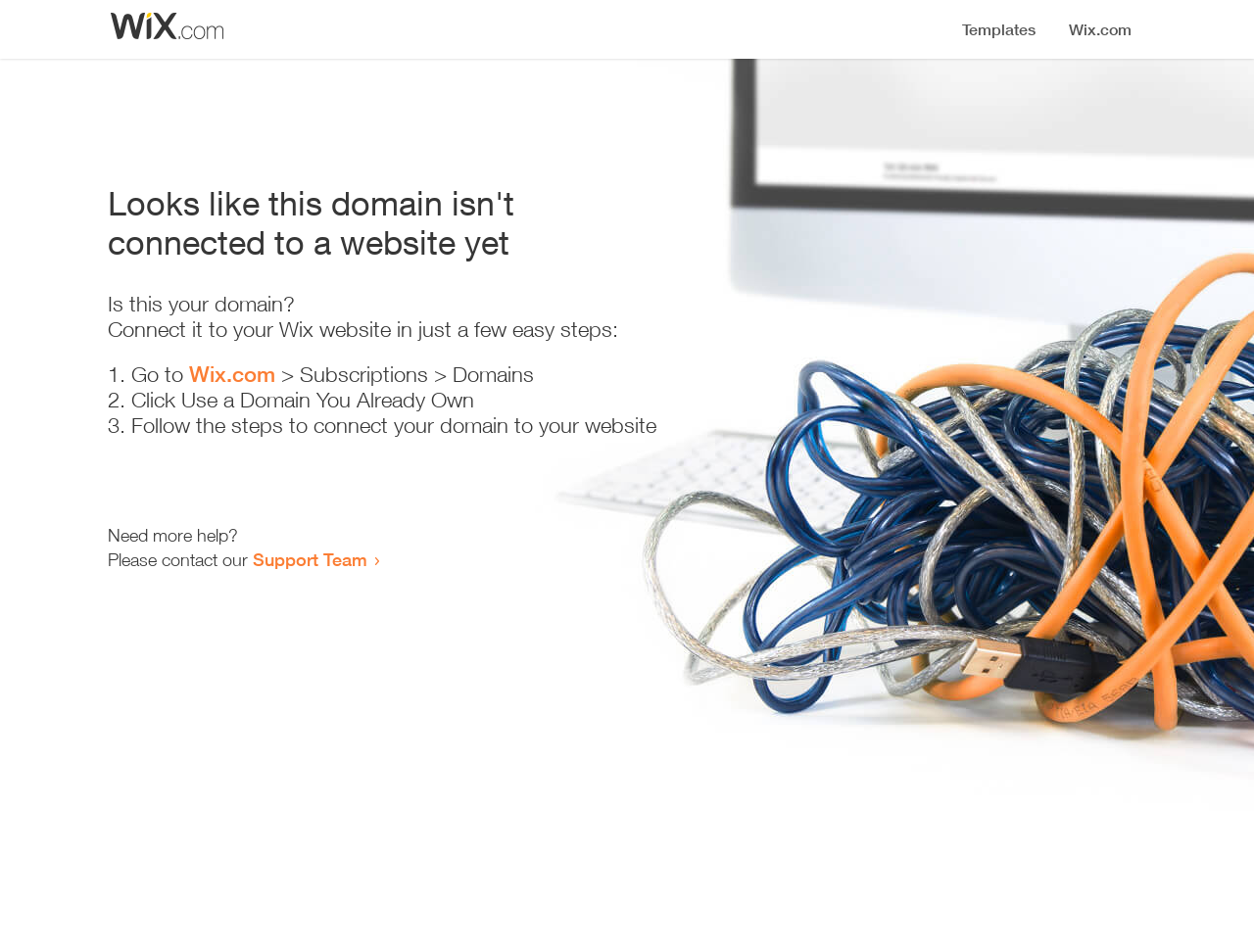Determine the bounding box for the HTML element described here: "Wix.com". The coordinates should be given as [left, top, right, bottom] with each number being a float between 0 and 1.

[0.151, 0.38, 0.22, 0.406]